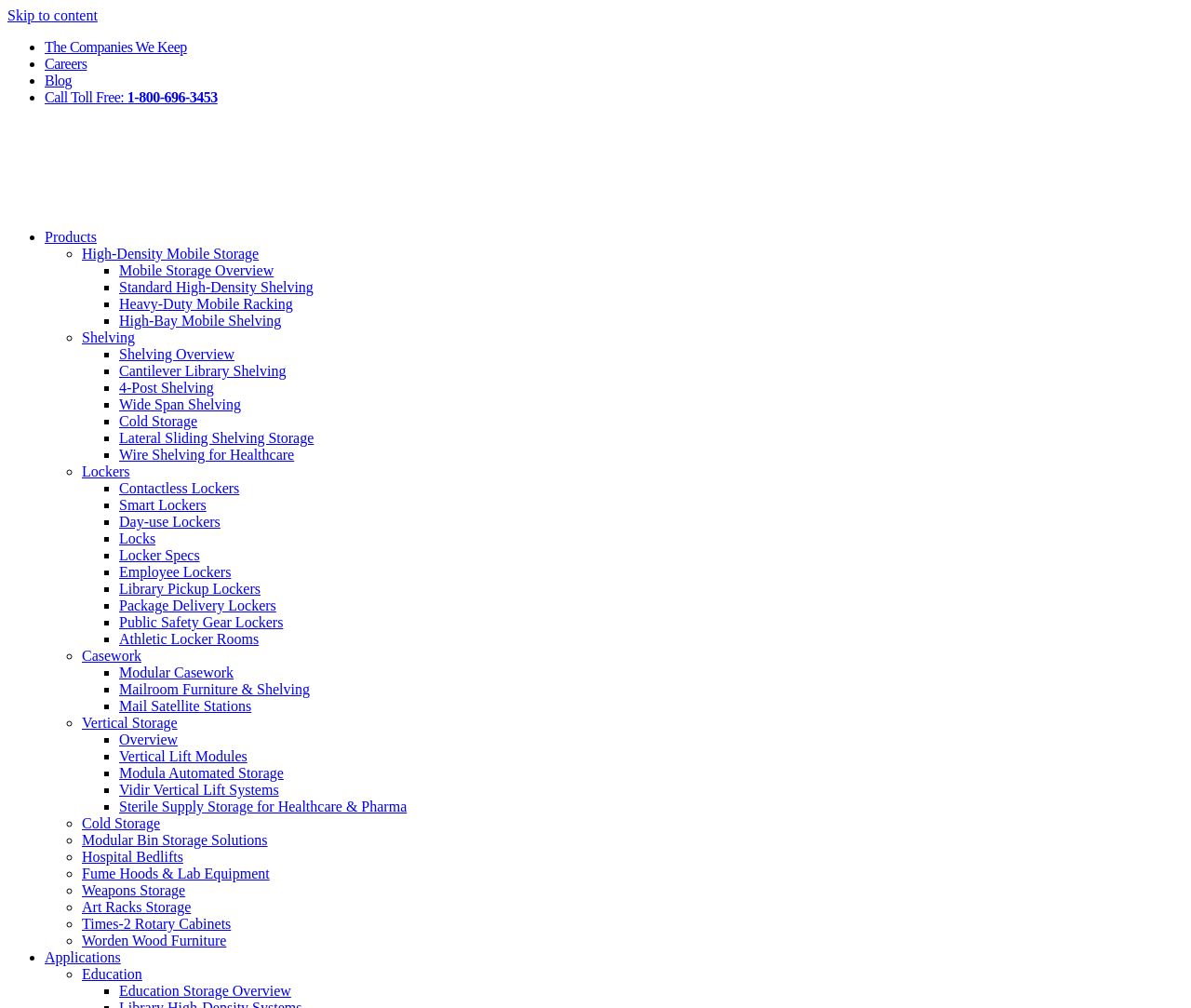Can you show the bounding box coordinates of the region to click on to complete the task described in the instruction: "Click on 'The Companies We Keep'"?

[0.038, 0.039, 0.157, 0.054]